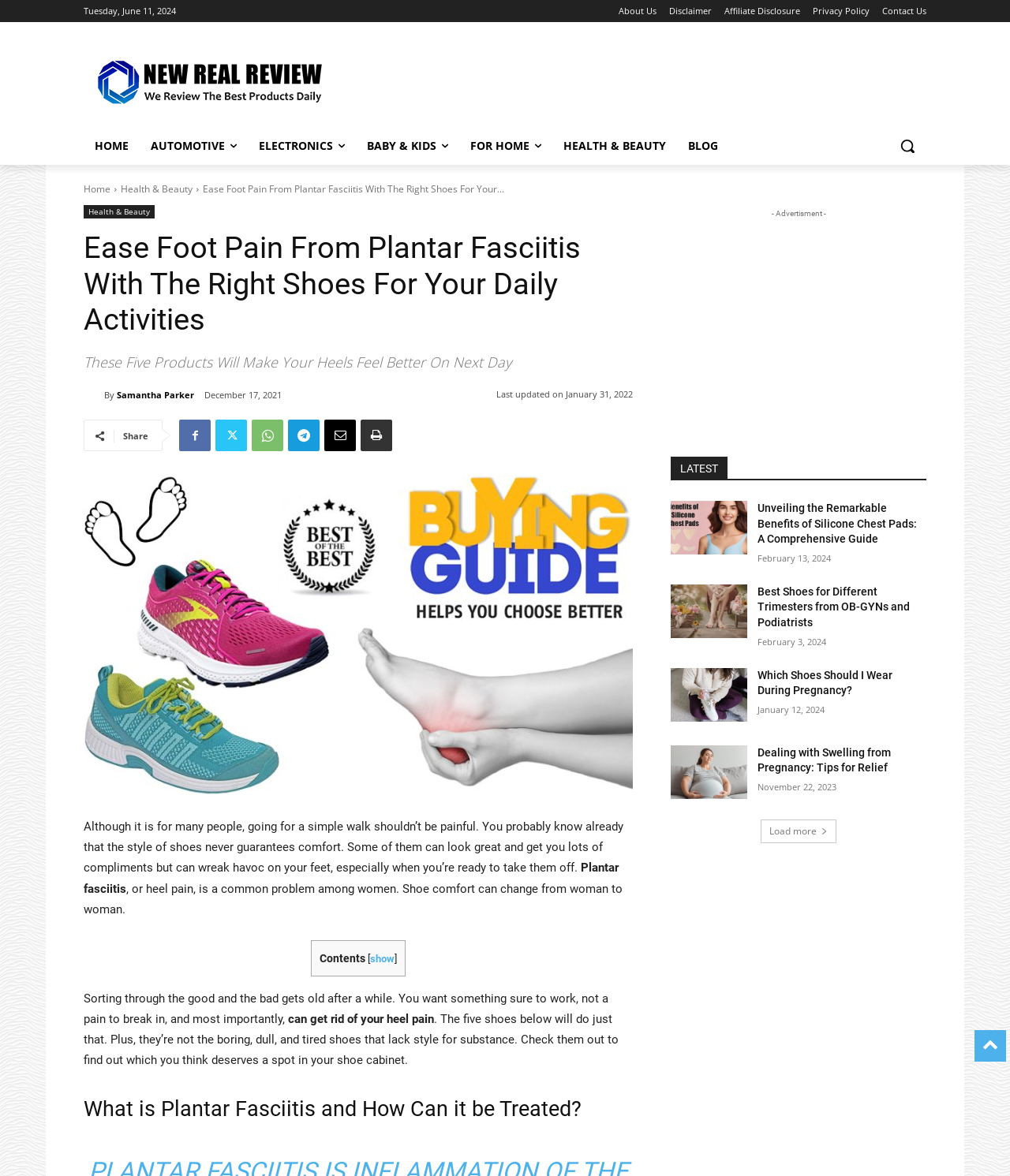Find the bounding box coordinates of the element you need to click on to perform this action: 'Search for something'. The coordinates should be represented by four float values between 0 and 1, in the format [left, top, right, bottom].

[0.88, 0.108, 0.917, 0.14]